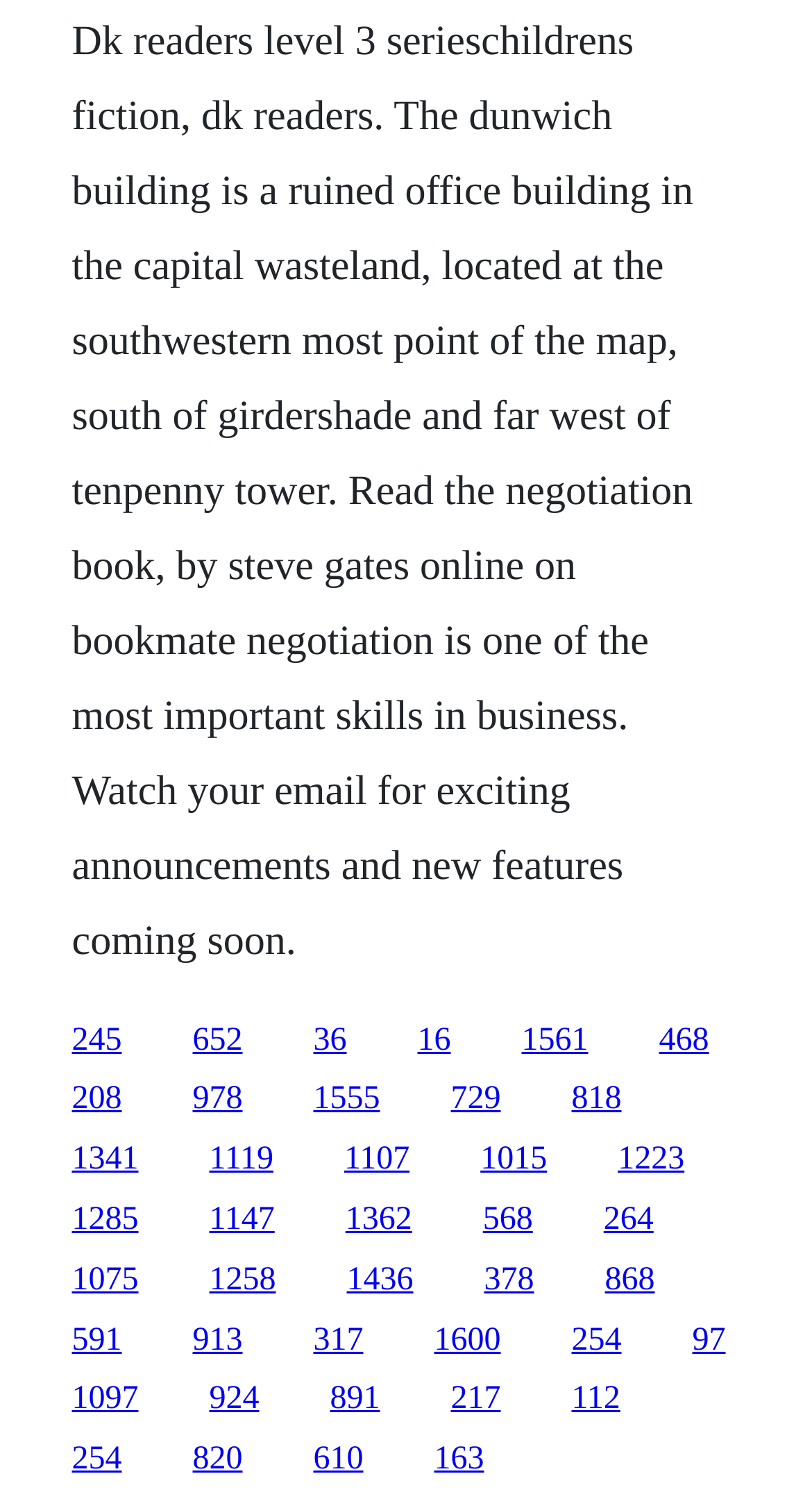Please specify the bounding box coordinates of the region to click in order to perform the following instruction: "Explore the DK Readers Level 3 series".

[0.088, 0.012, 0.854, 0.639]